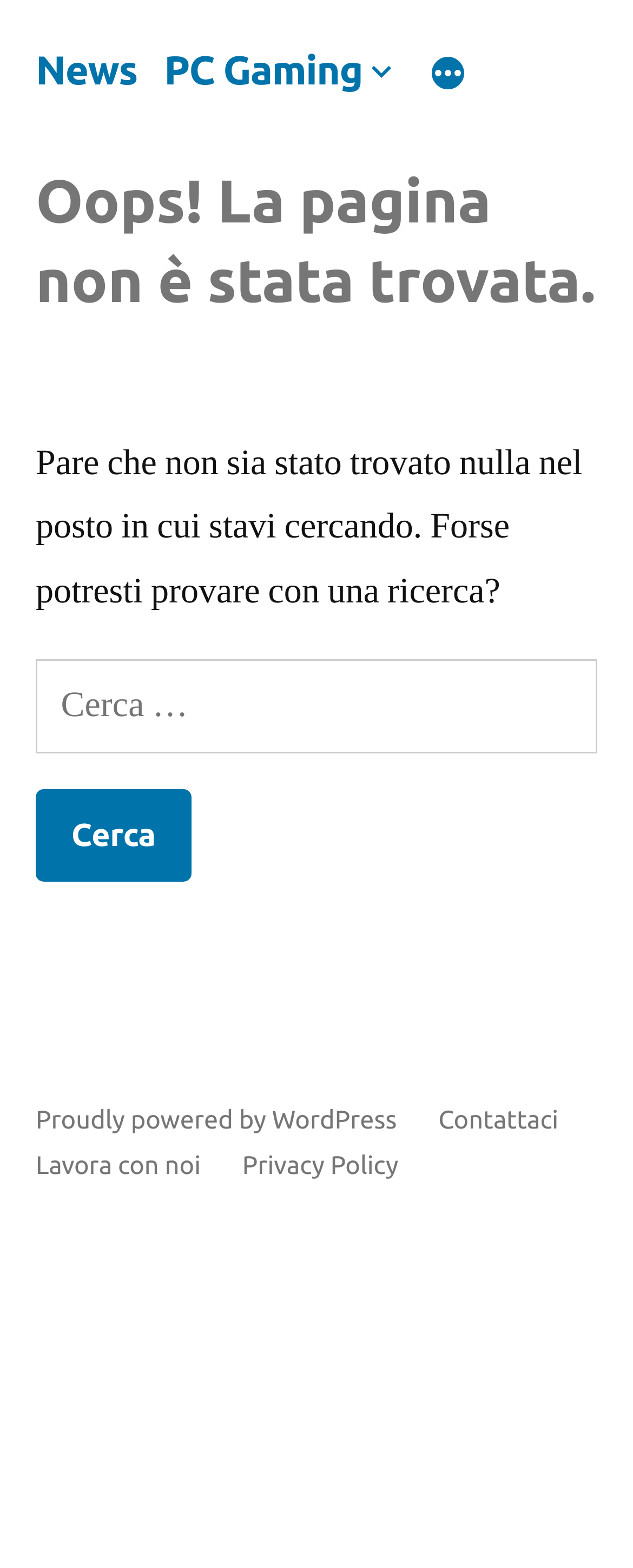Please find the bounding box for the UI element described by: "PC Gaming".

[0.259, 0.03, 0.573, 0.059]